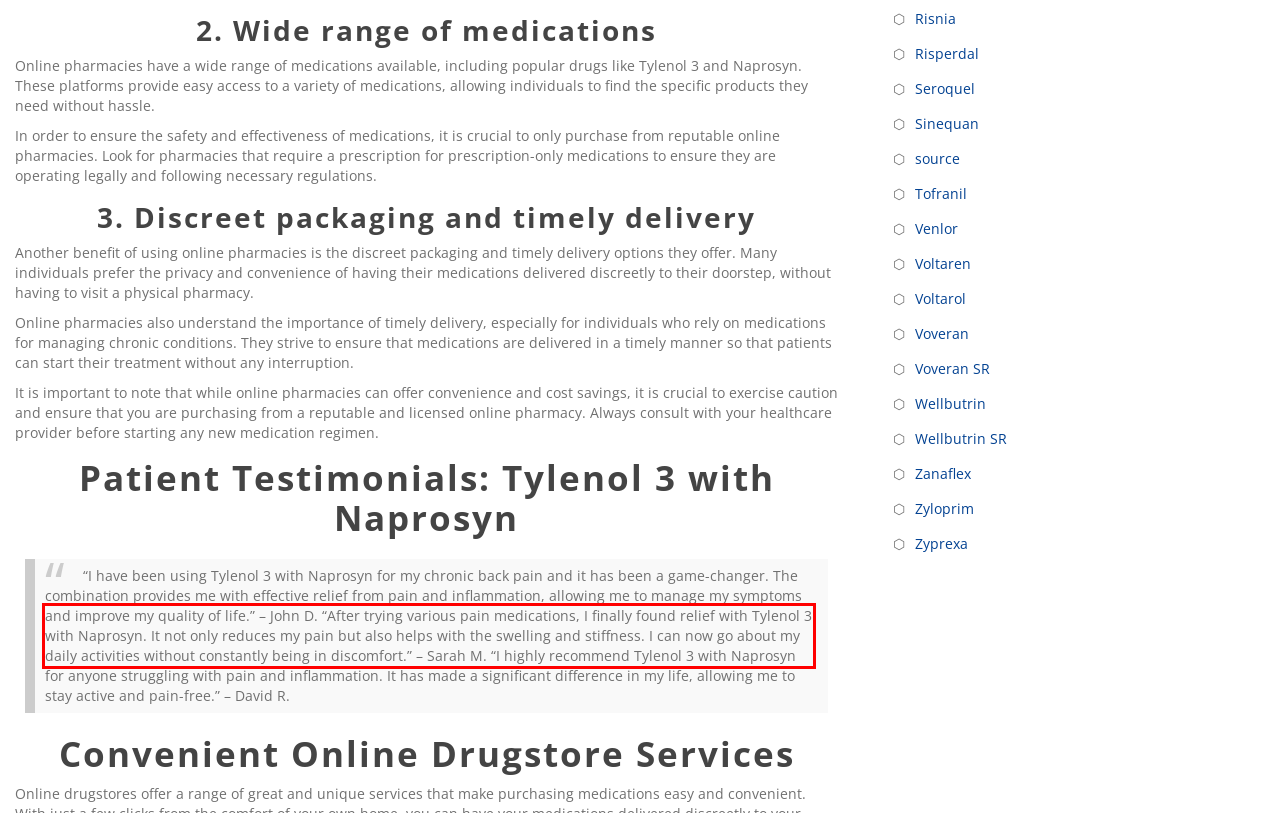Please examine the webpage screenshot and extract the text within the red bounding box using OCR.

“After trying various pain medications, I finally found relief with Tylenol 3 with Naprosyn. It not only reduces my pain but also helps with the swelling and stiffness. I can now go about my daily activities without constantly being in discomfort.” – Sarah M.